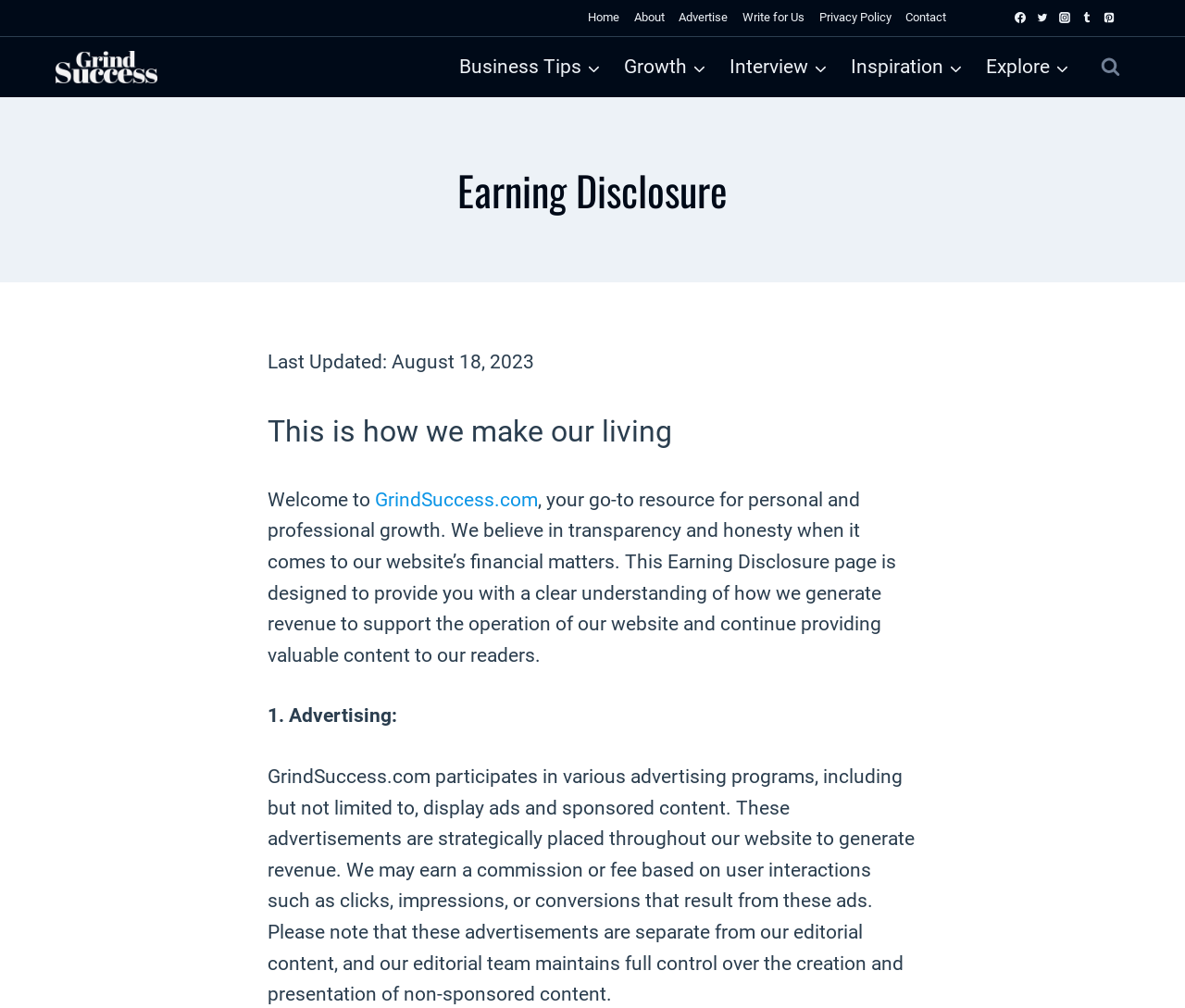Pinpoint the bounding box coordinates of the element you need to click to execute the following instruction: "Click on Home". The bounding box should be represented by four float numbers between 0 and 1, in the format [left, top, right, bottom].

[0.49, 0.0, 0.529, 0.036]